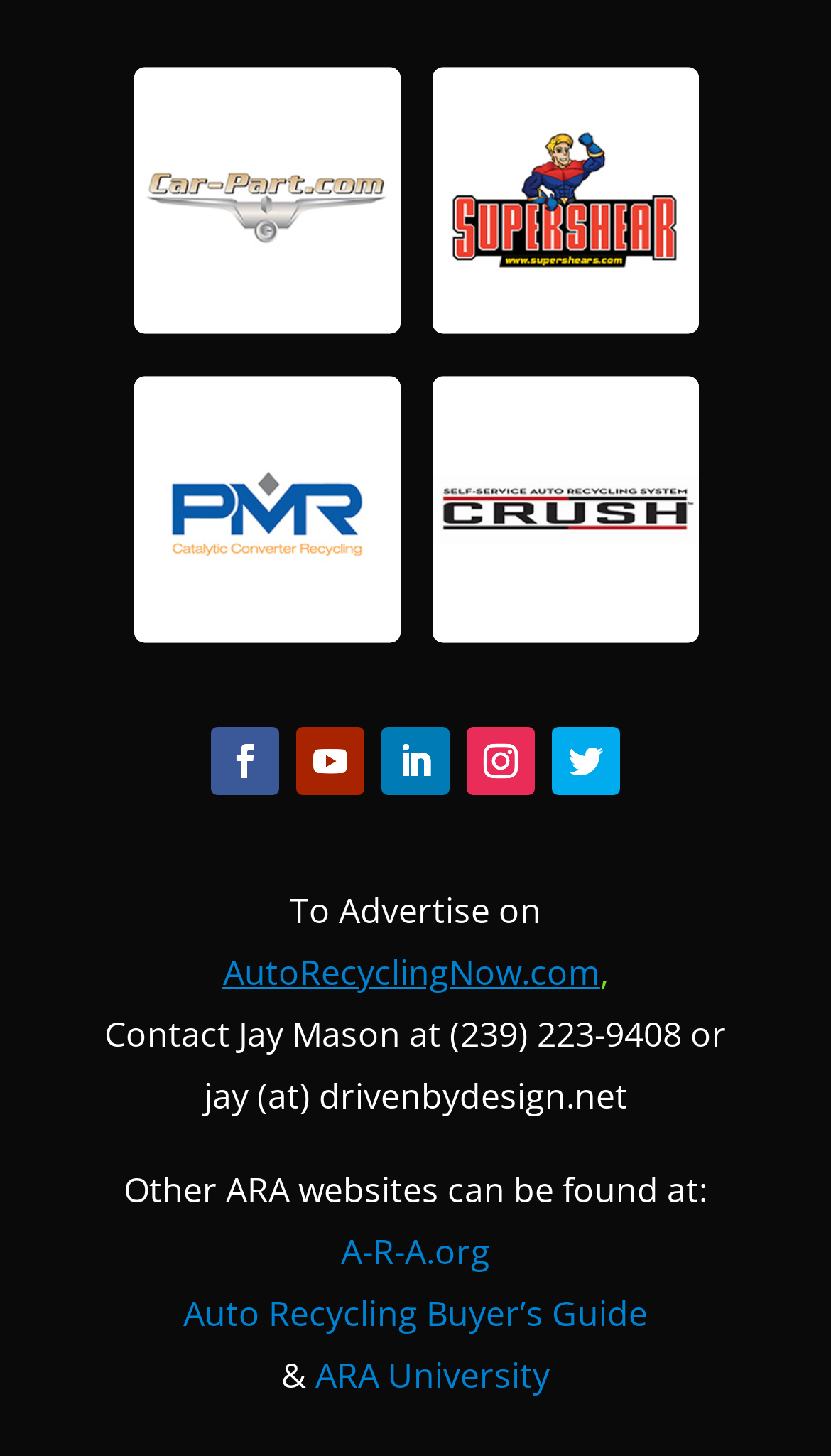What is the text above the links at the bottom?
Answer with a single word or phrase by referring to the visual content.

To Advertise on